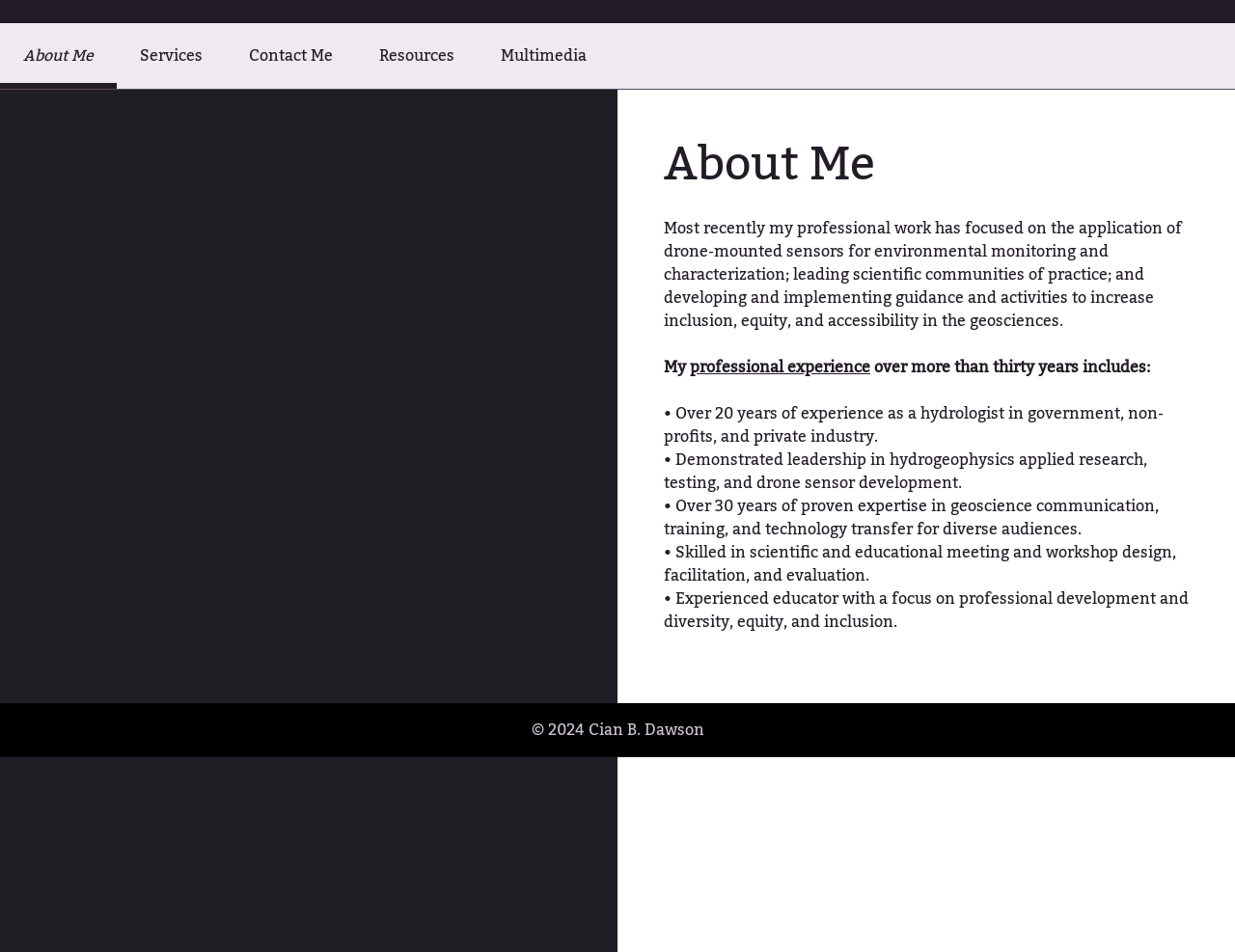What is the year of copyright?
Based on the image, answer the question with as much detail as possible.

The year of copyright is '2024' because the StaticText element '© 2024' is present in the contentinfo section of the webpage, which is likely to be the footer section.